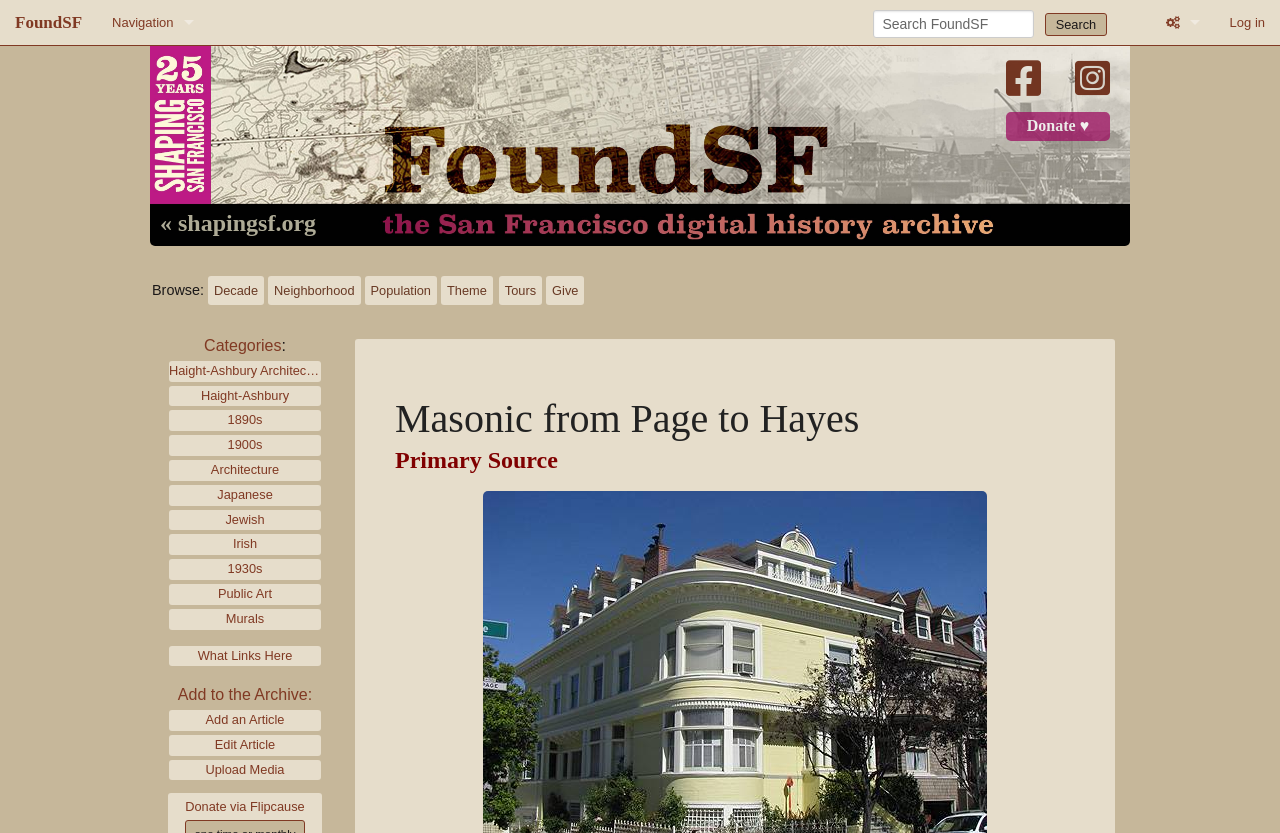What is the name of the website?
Answer the question with detailed information derived from the image.

The name of the website can be found in the top-left corner of the webpage, where it says 'FoundSF' in a heading element.